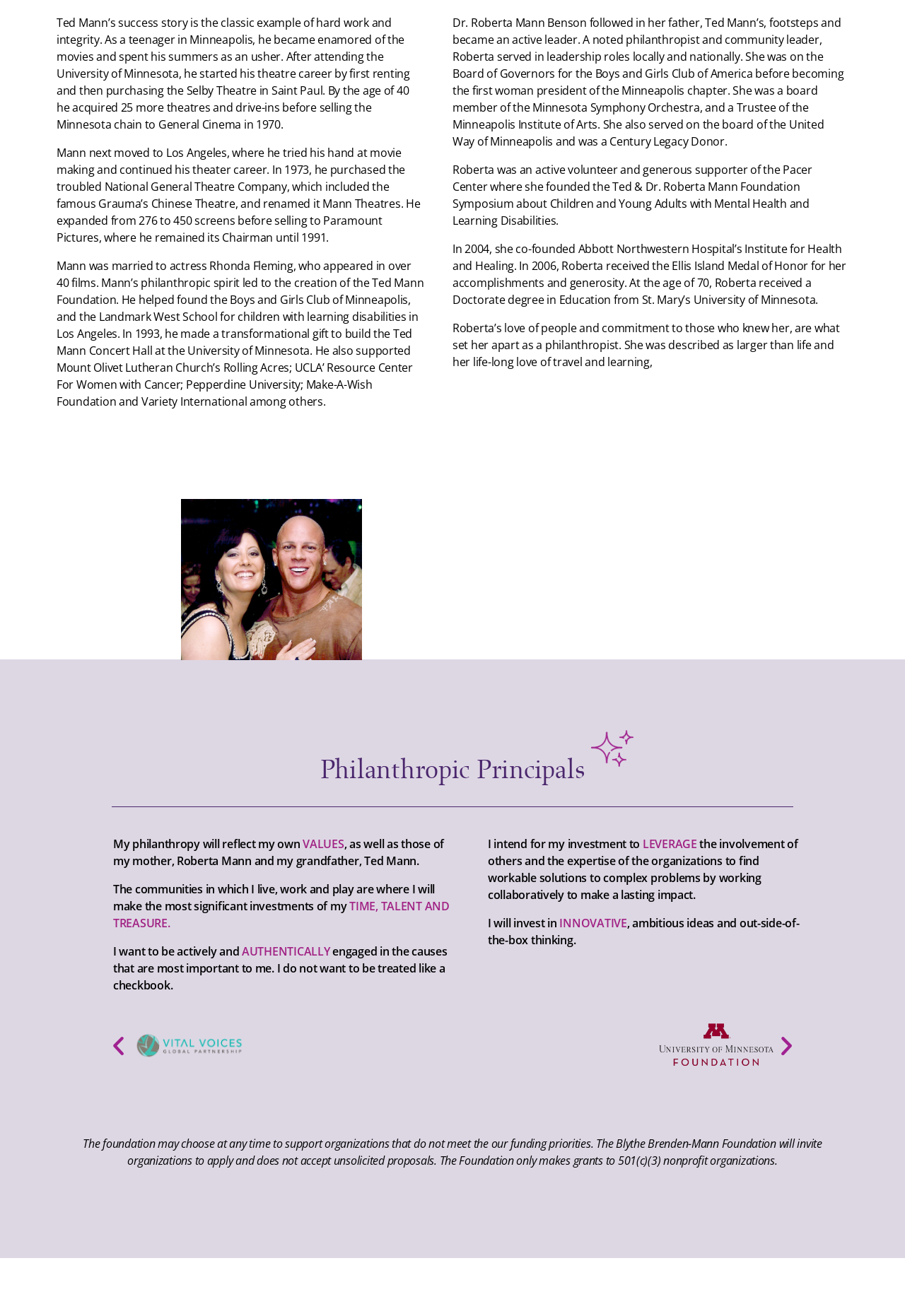What is the name of the university where Roberta received a Doctorate degree in Education?
Refer to the image and respond with a one-word or short-phrase answer.

St. Mary's University of Minnesota